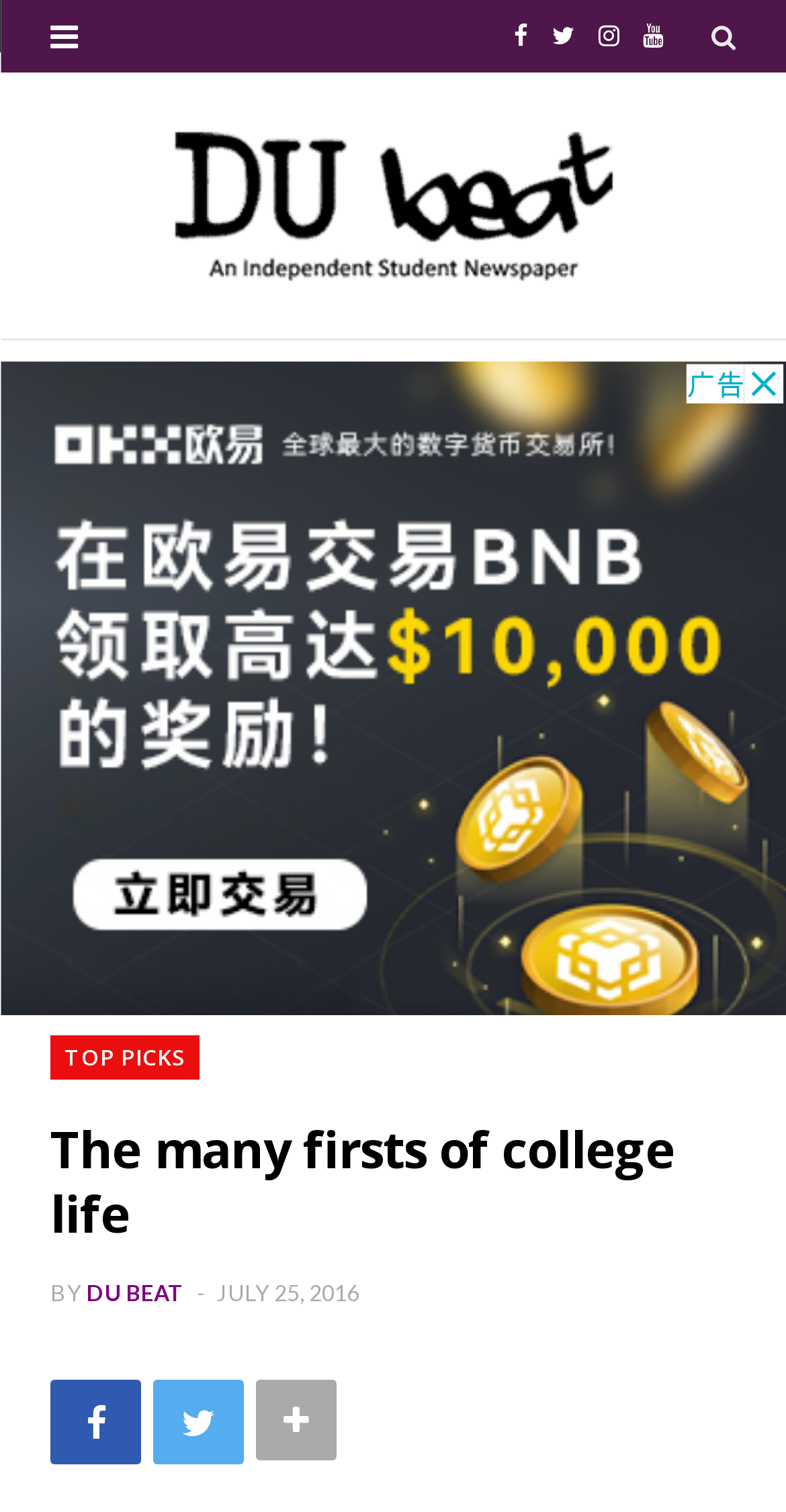Based on the element description: "FAQs", identify the UI element and provide its bounding box coordinates. Use four float numbers between 0 and 1, [left, top, right, bottom].

None